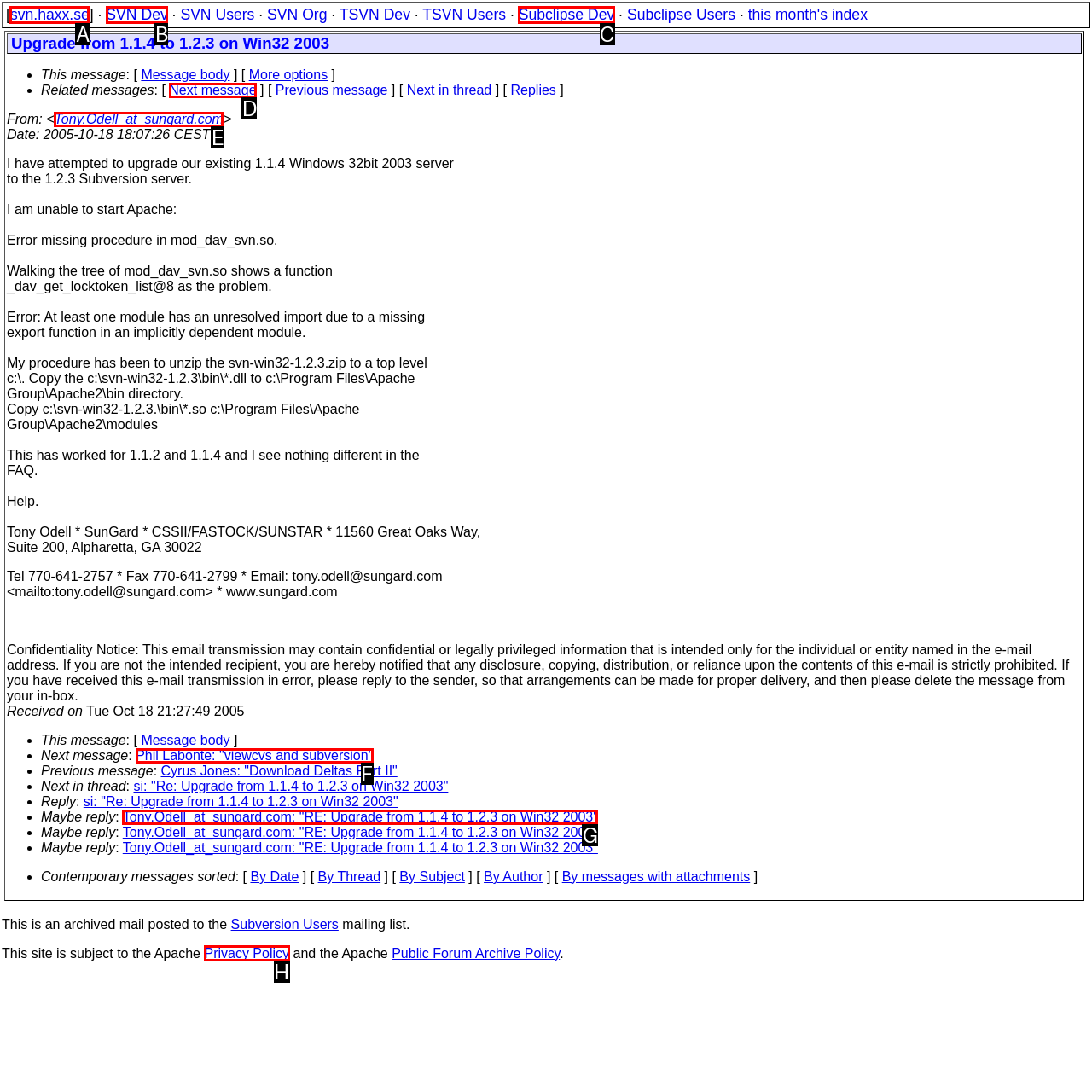Identify the correct UI element to click on to achieve the following task: Browse the 'Excavator Hydraulic Shear' products Respond with the corresponding letter from the given choices.

None